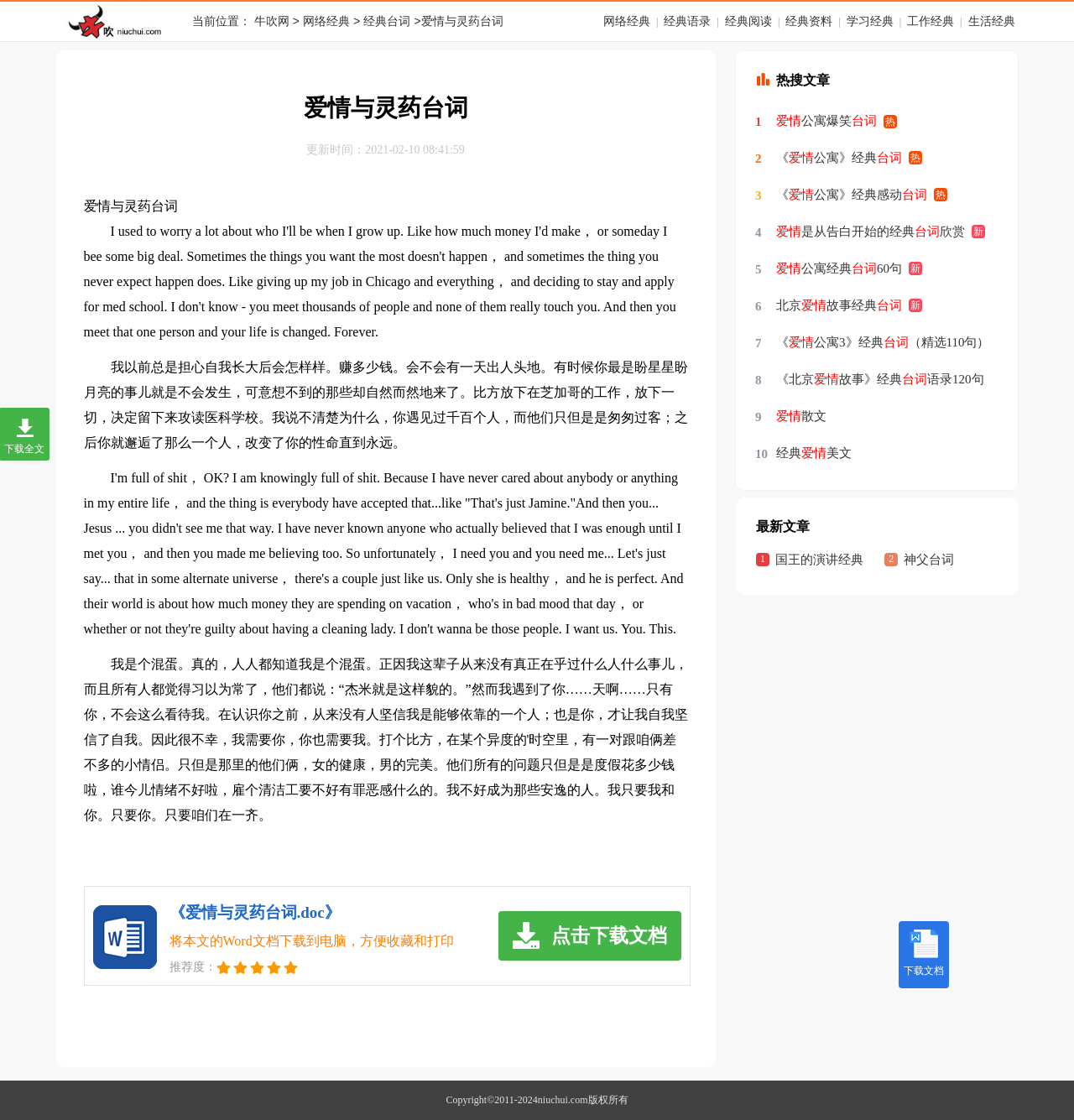Respond with a single word or short phrase to the following question: 
What is the update time of the article?

2021-02-10 08:41:59